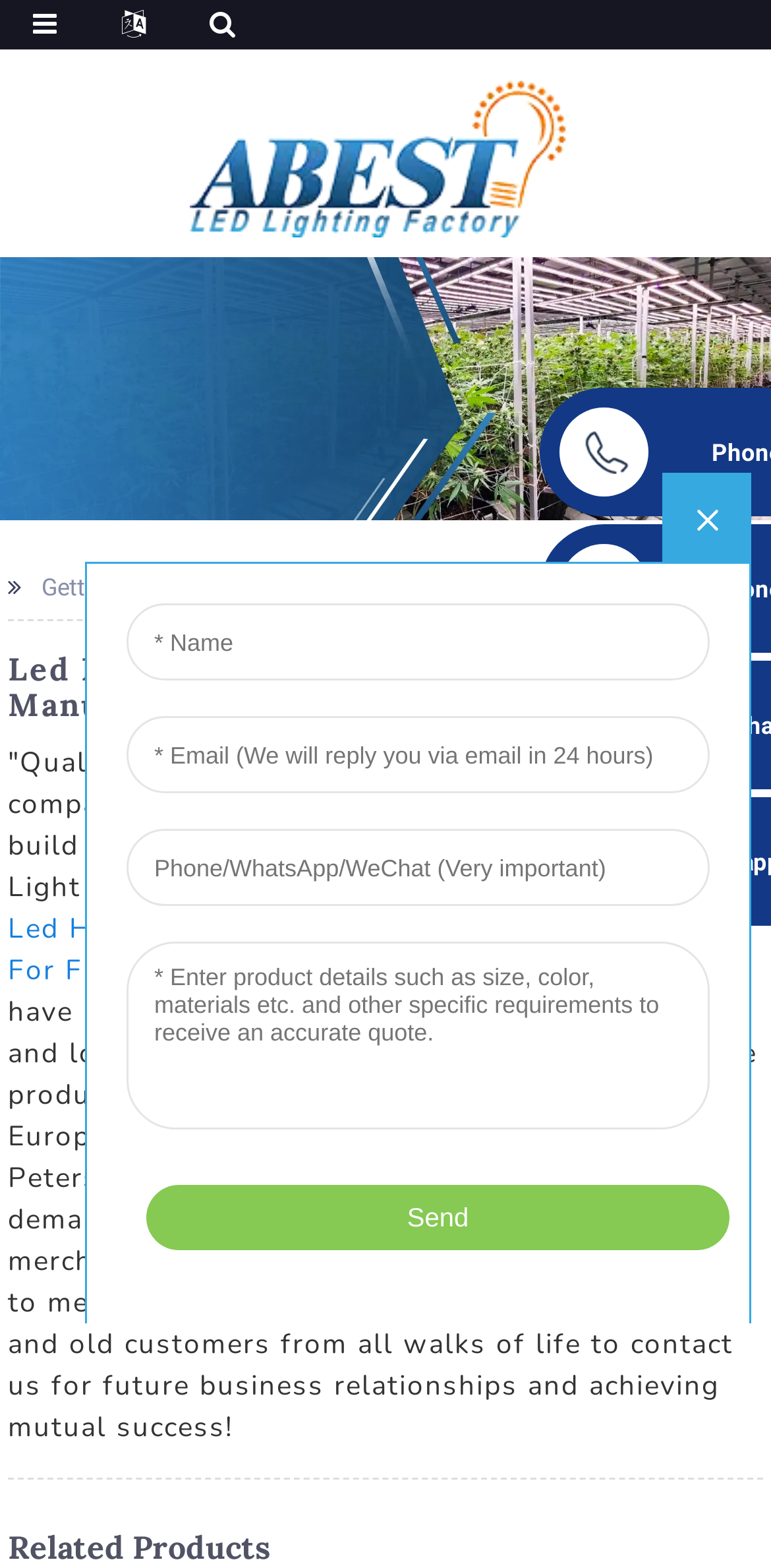What is the name of the product?
Using the details shown in the screenshot, provide a comprehensive answer to the question.

This question can be answered by looking at the heading element with the text 'Led Light Price - China Factory, Suppliers, Manufacturers'. The name of the product is mentioned in this heading, which is 'Led Light Price'.